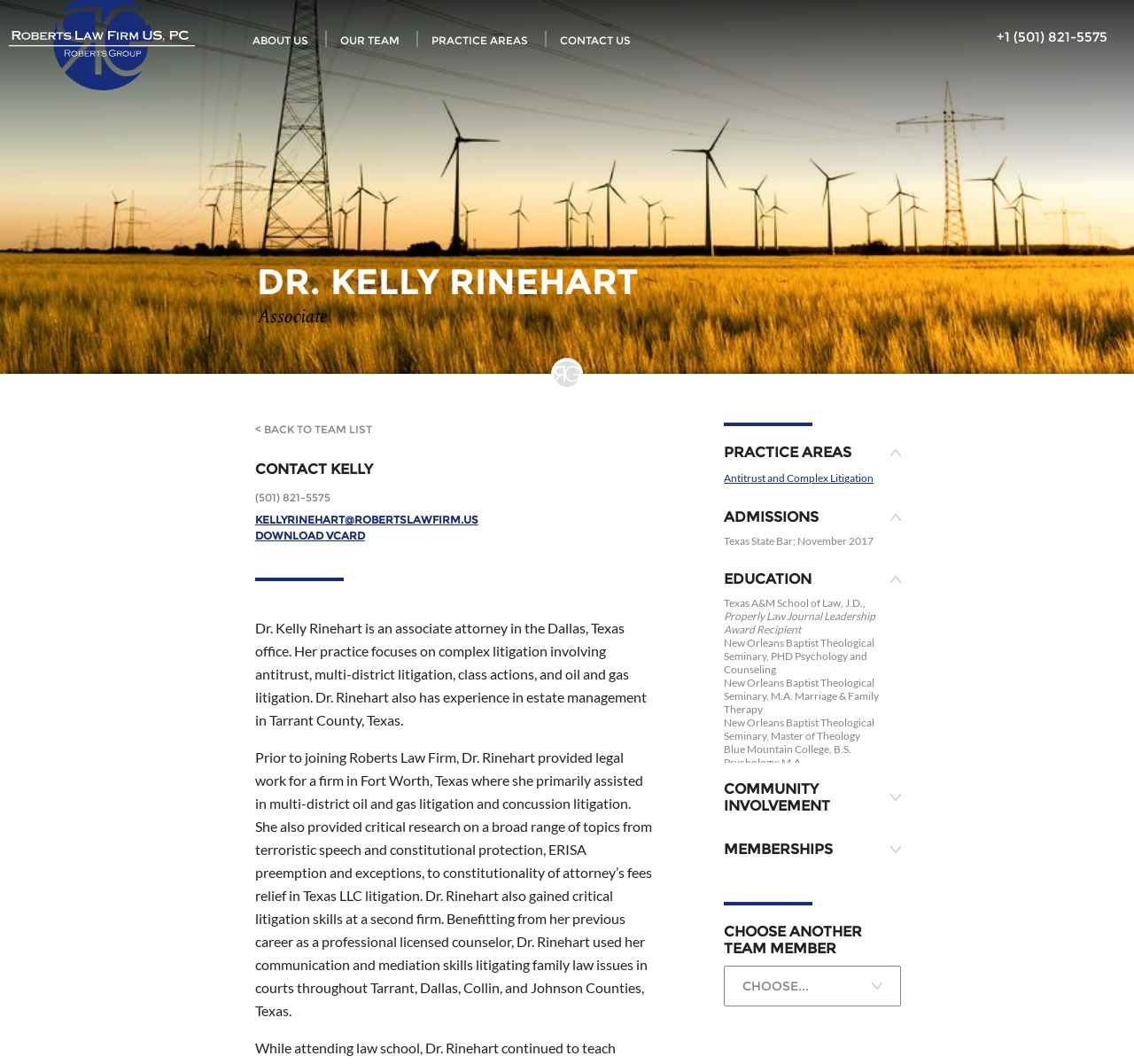Using the provided element description: "Antitrust and Complex Litigation", identify the bounding box coordinates. The coordinates should be four floats between 0 and 1 in the order [left, top, right, bottom].

[0.638, 0.443, 0.77, 0.456]